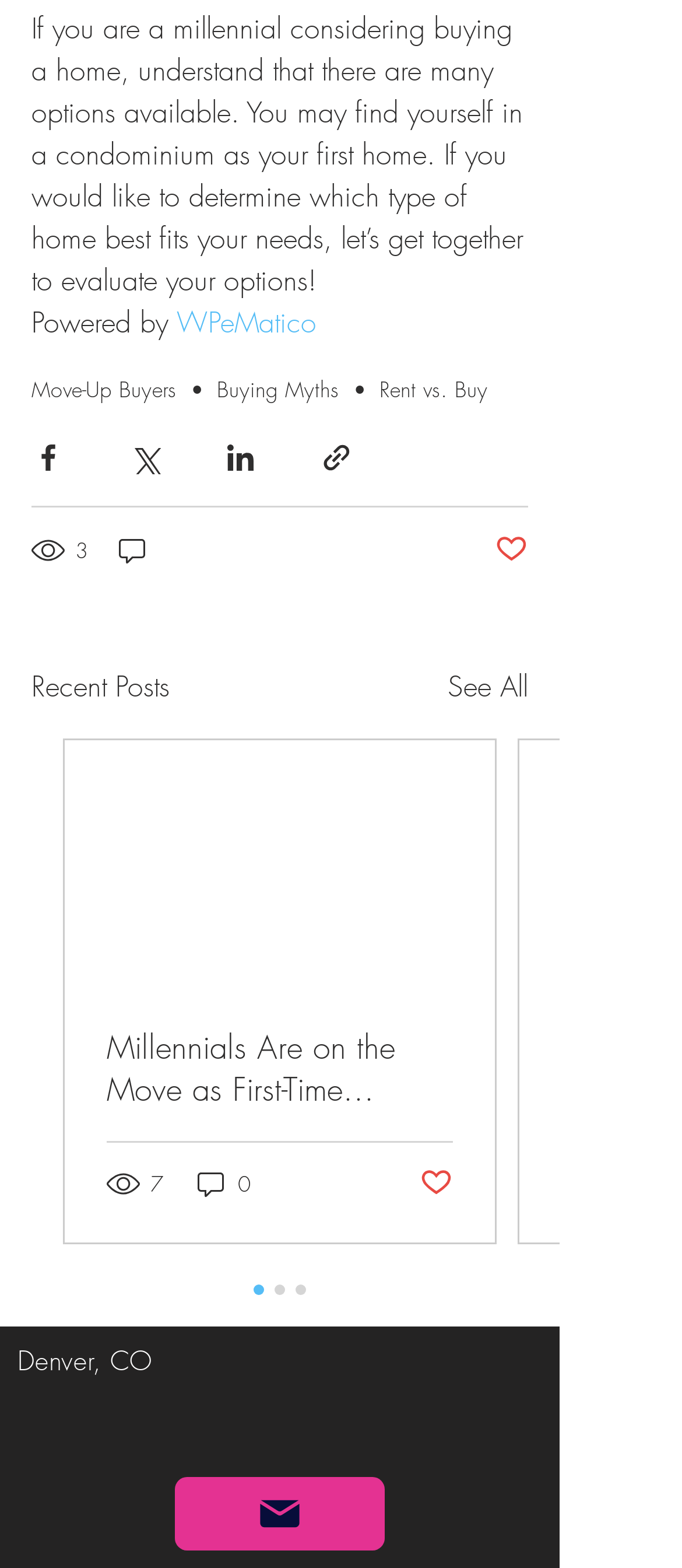Determine the bounding box coordinates of the UI element described below. Use the format (top-left x, top-left y, bottom-right x, bottom-right y) with floating point numbers between 0 and 1: Post not marked as liked

[0.726, 0.34, 0.774, 0.363]